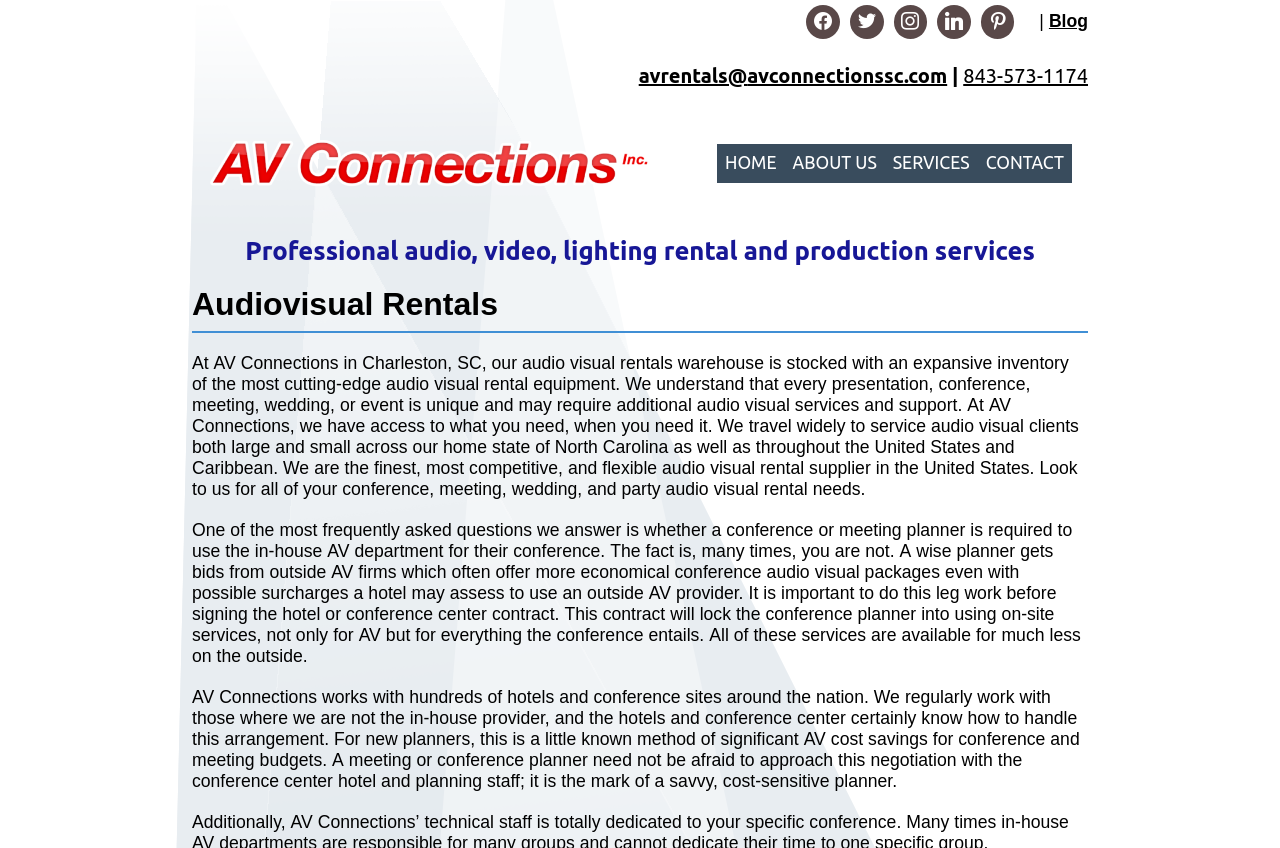Please find the bounding box coordinates of the element that must be clicked to perform the given instruction: "Go to the home page". The coordinates should be four float numbers from 0 to 1, i.e., [left, top, right, bottom].

[0.56, 0.17, 0.613, 0.216]